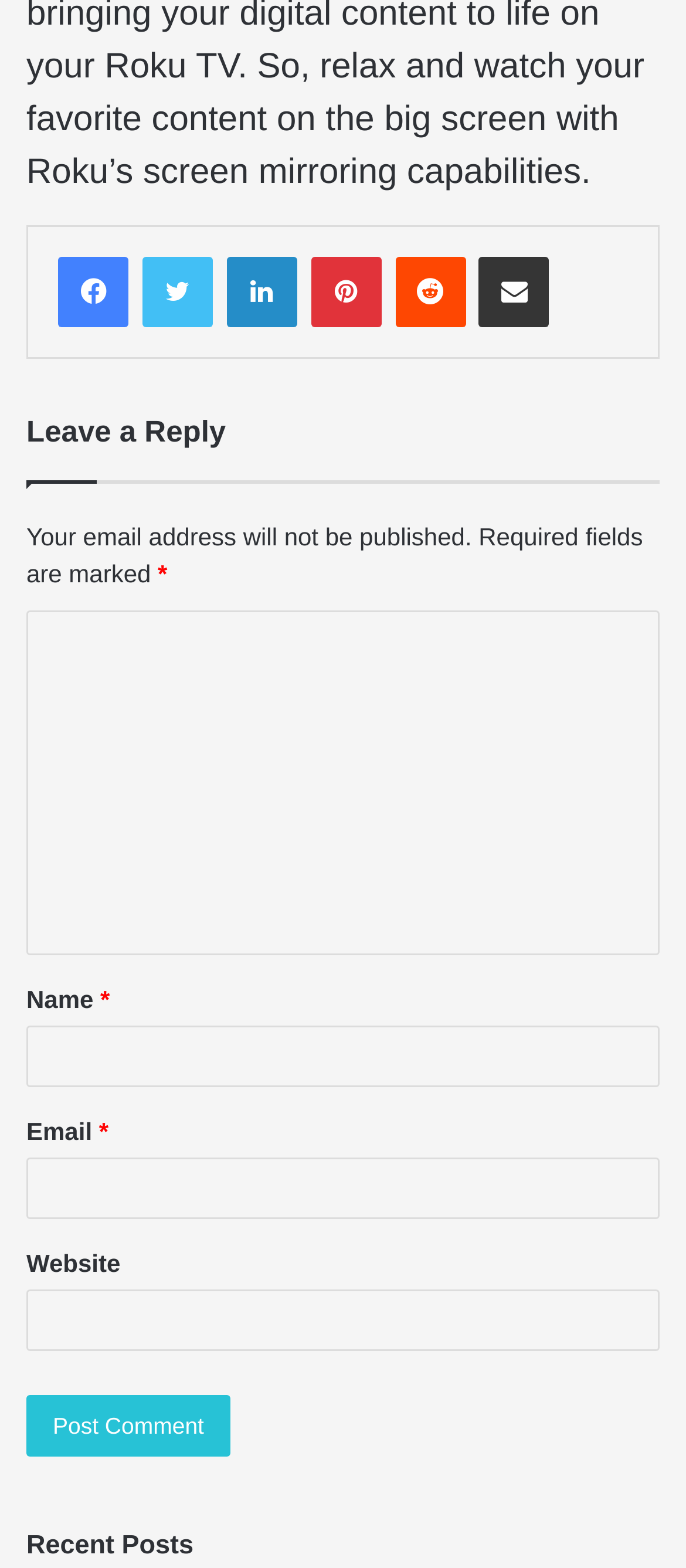Please use the details from the image to answer the following question comprehensively:
What is the label of the third text box?

I can see a text box labeled 'Website' which is not marked as required. This suggests that users can optionally provide their website URL when leaving a comment.